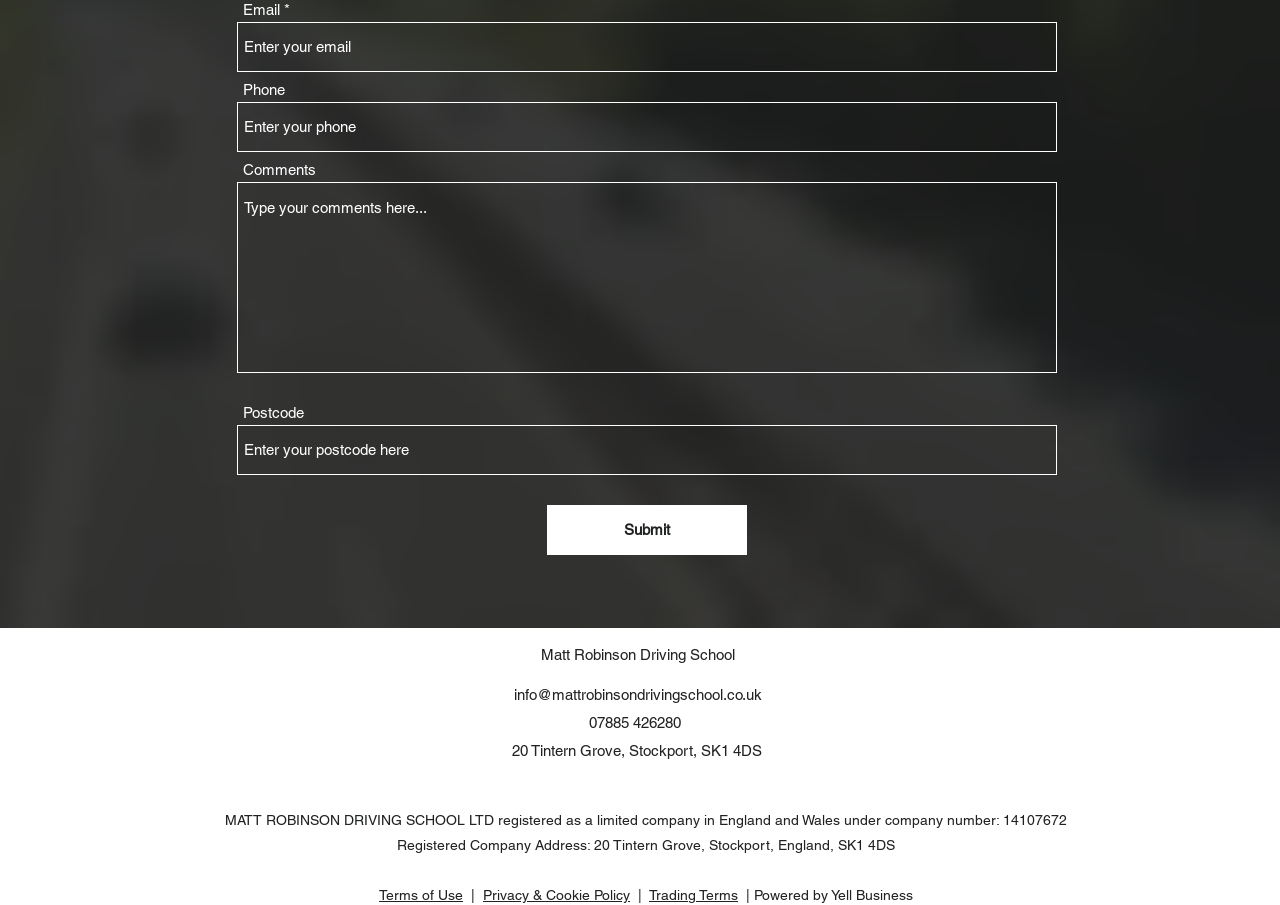Locate the bounding box of the UI element based on this description: "name="phone" placeholder="Enter your phone"". Provide four float numbers between 0 and 1 as [left, top, right, bottom].

[0.185, 0.113, 0.826, 0.168]